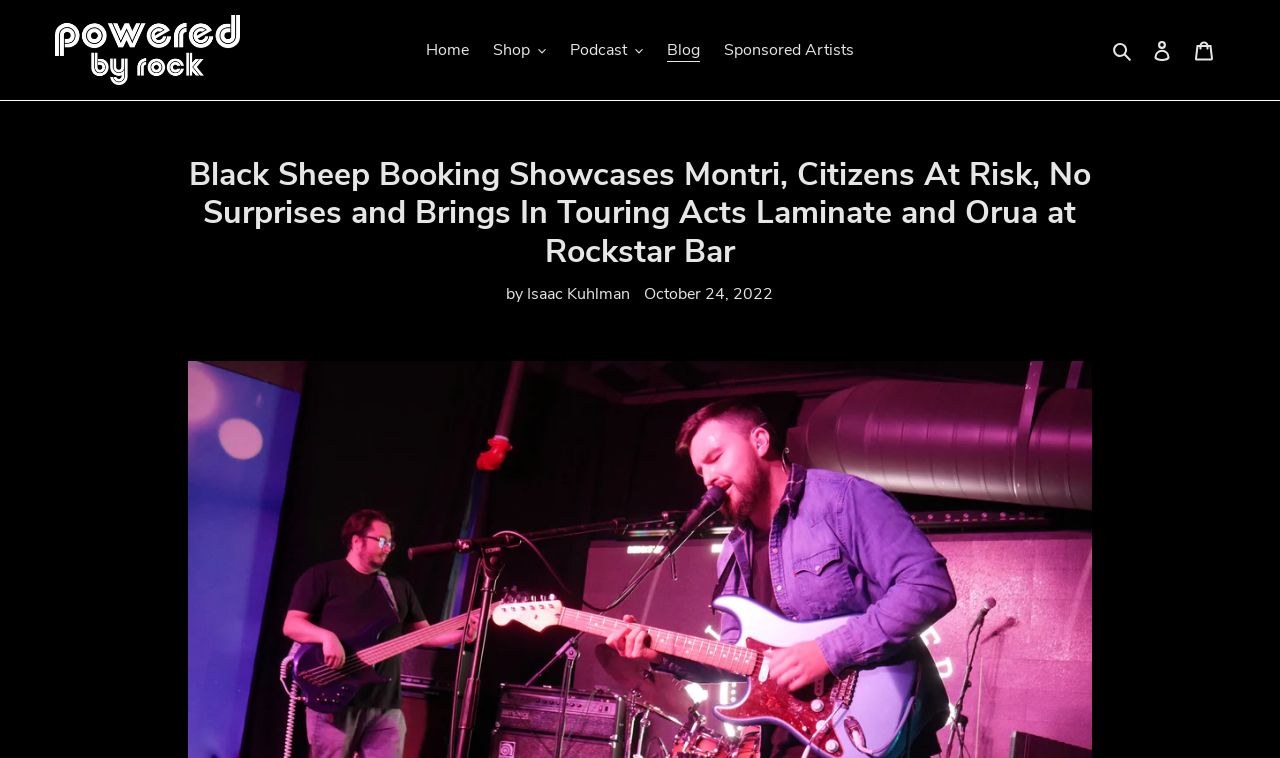Identify the bounding box coordinates for the element you need to click to achieve the following task: "go to podcast page". Provide the bounding box coordinates as four float numbers between 0 and 1, in the form [left, top, right, bottom].

[0.438, 0.046, 0.51, 0.086]